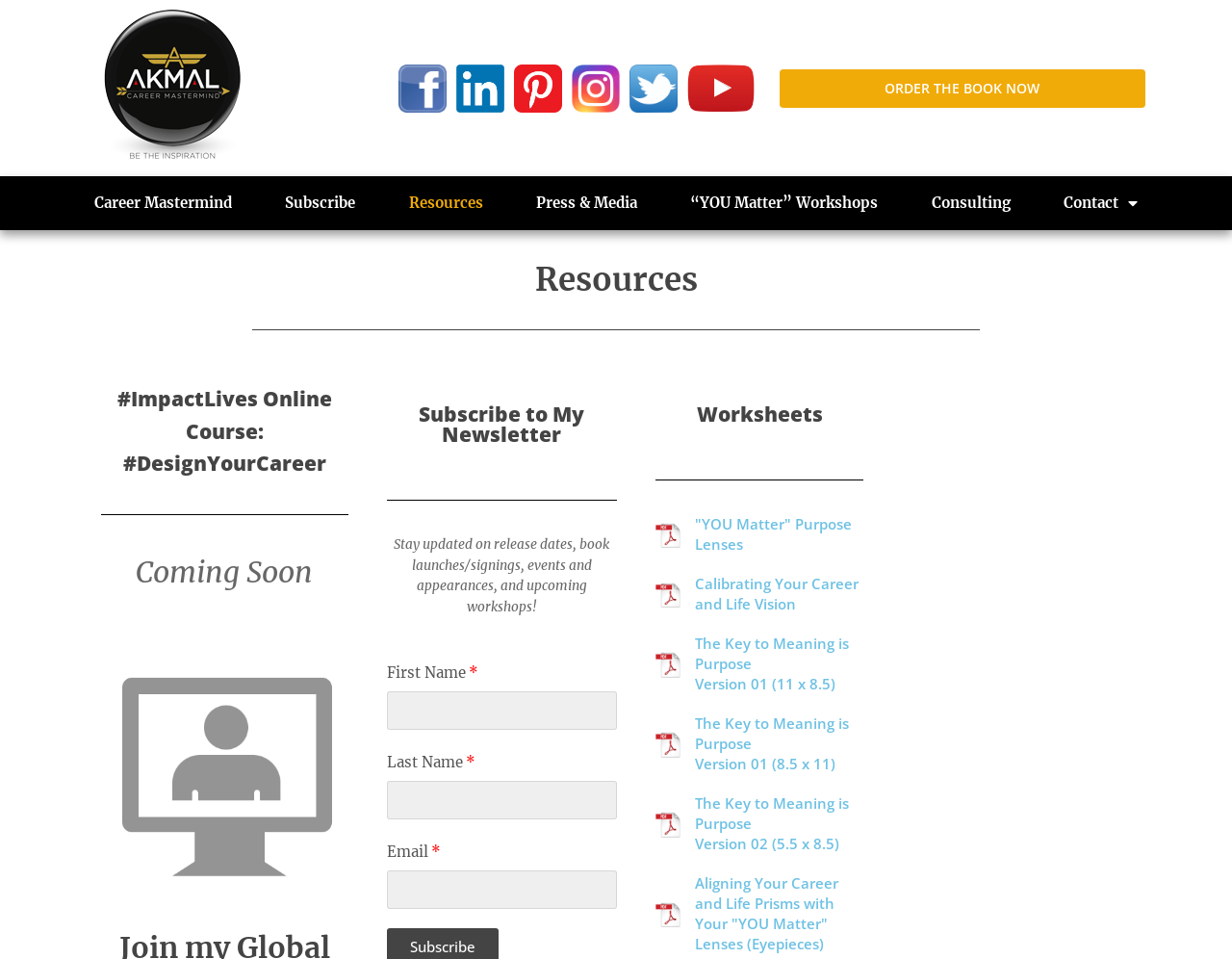Find the bounding box of the web element that fits this description: "Instagram".

None